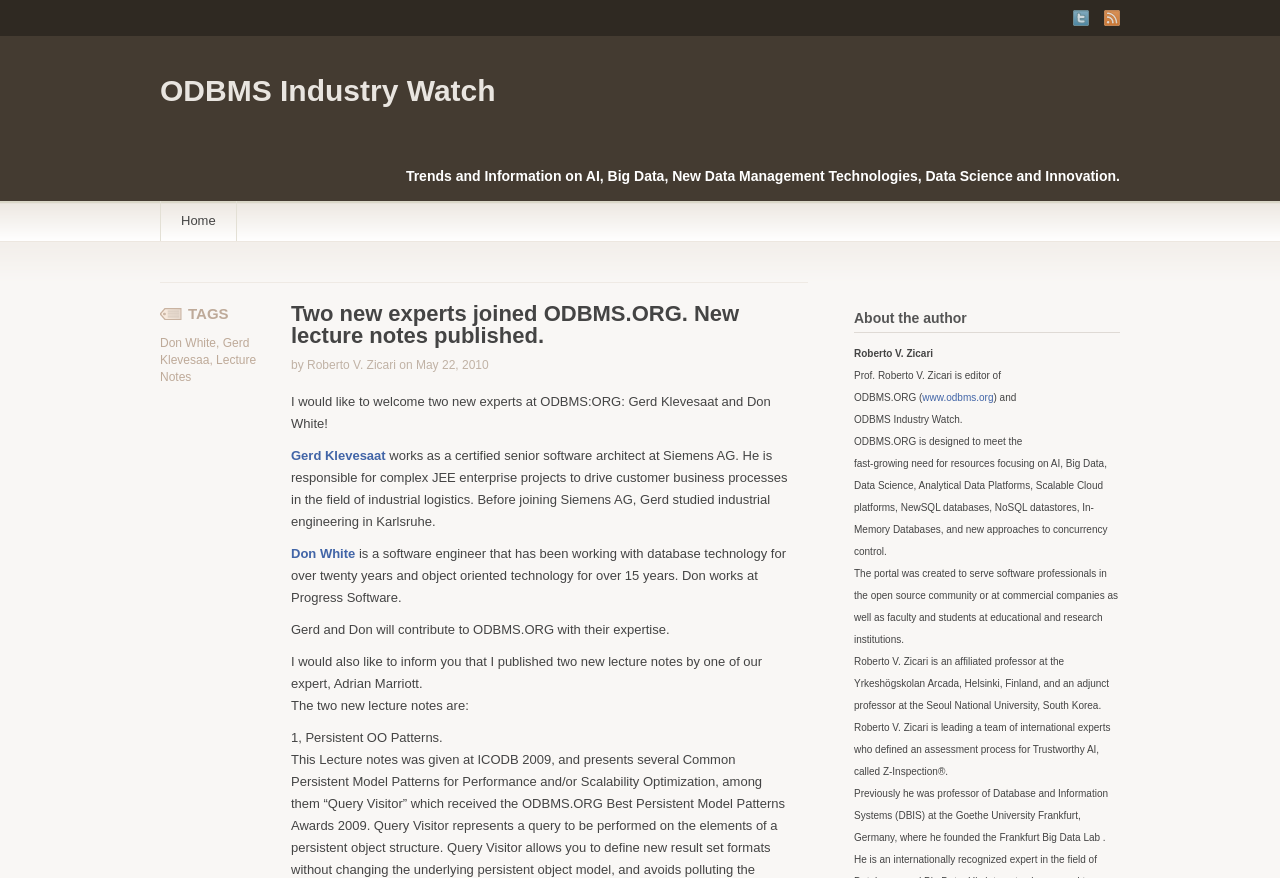What is the topic of the lecture notes published?
Refer to the image and offer an in-depth and detailed answer to the question.

I determined the answer by reading the text 'The two new lecture notes are: 1, Persistent OO Patterns.' which lists the topic of one of the lecture notes published.